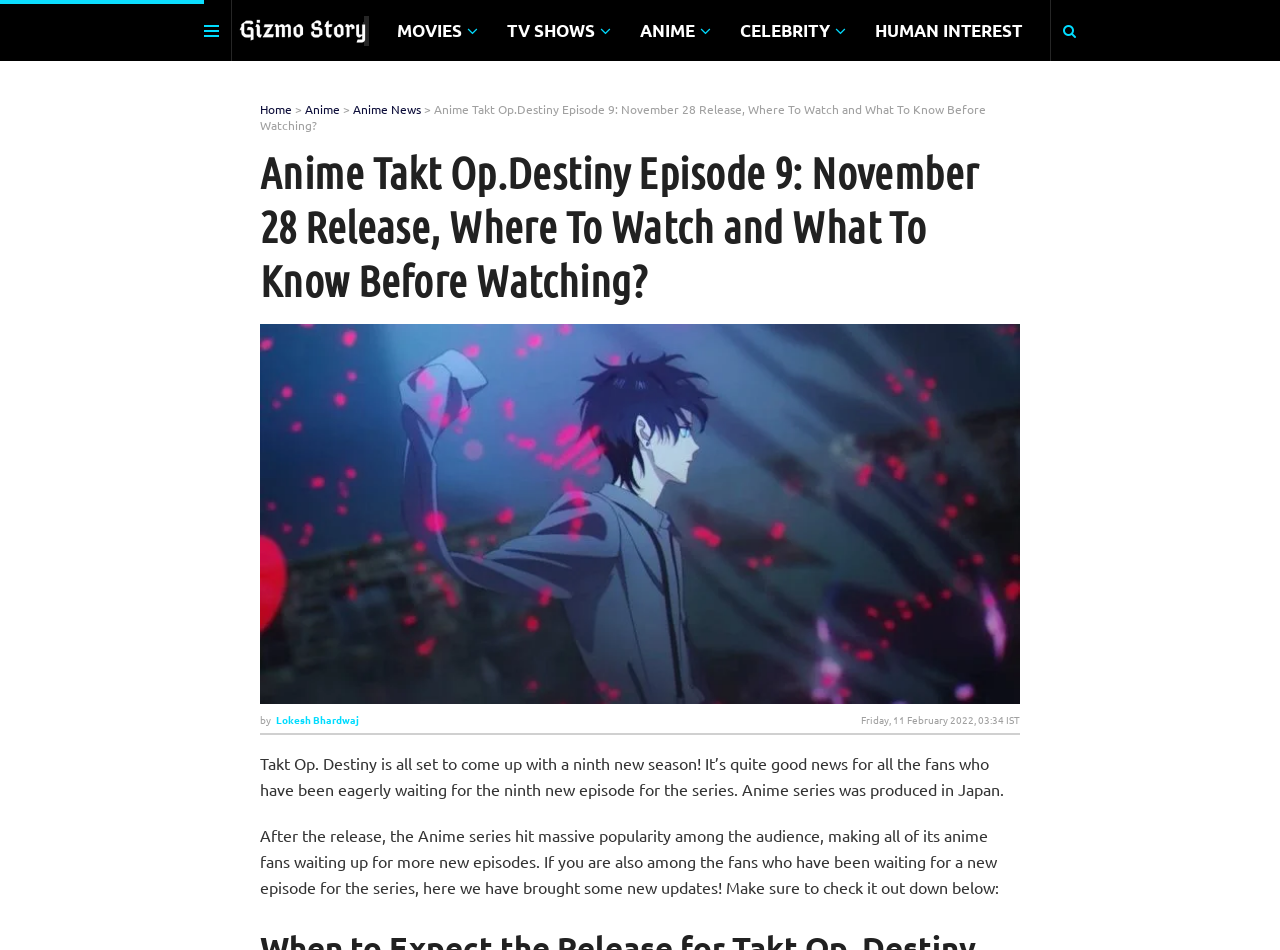Please find and give the text of the main heading on the webpage.

Anime Takt Op.Destiny Episode 9: November 28 Release, Where To Watch and What To Know Before Watching?